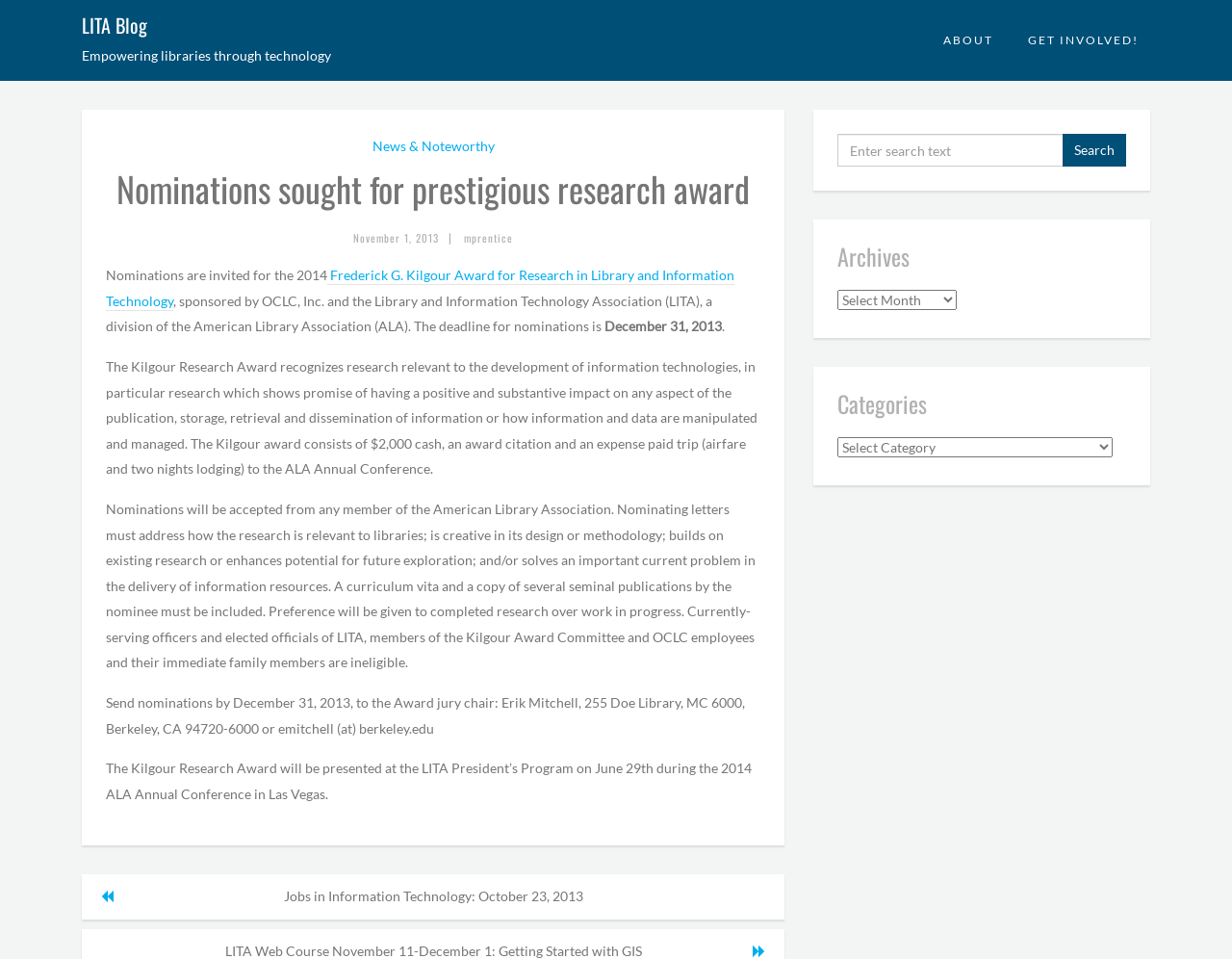Find the bounding box coordinates of the clickable element required to execute the following instruction: "Read the 'News & Noteworthy' article". Provide the coordinates as four float numbers between 0 and 1, i.e., [left, top, right, bottom].

[0.302, 0.14, 0.401, 0.166]